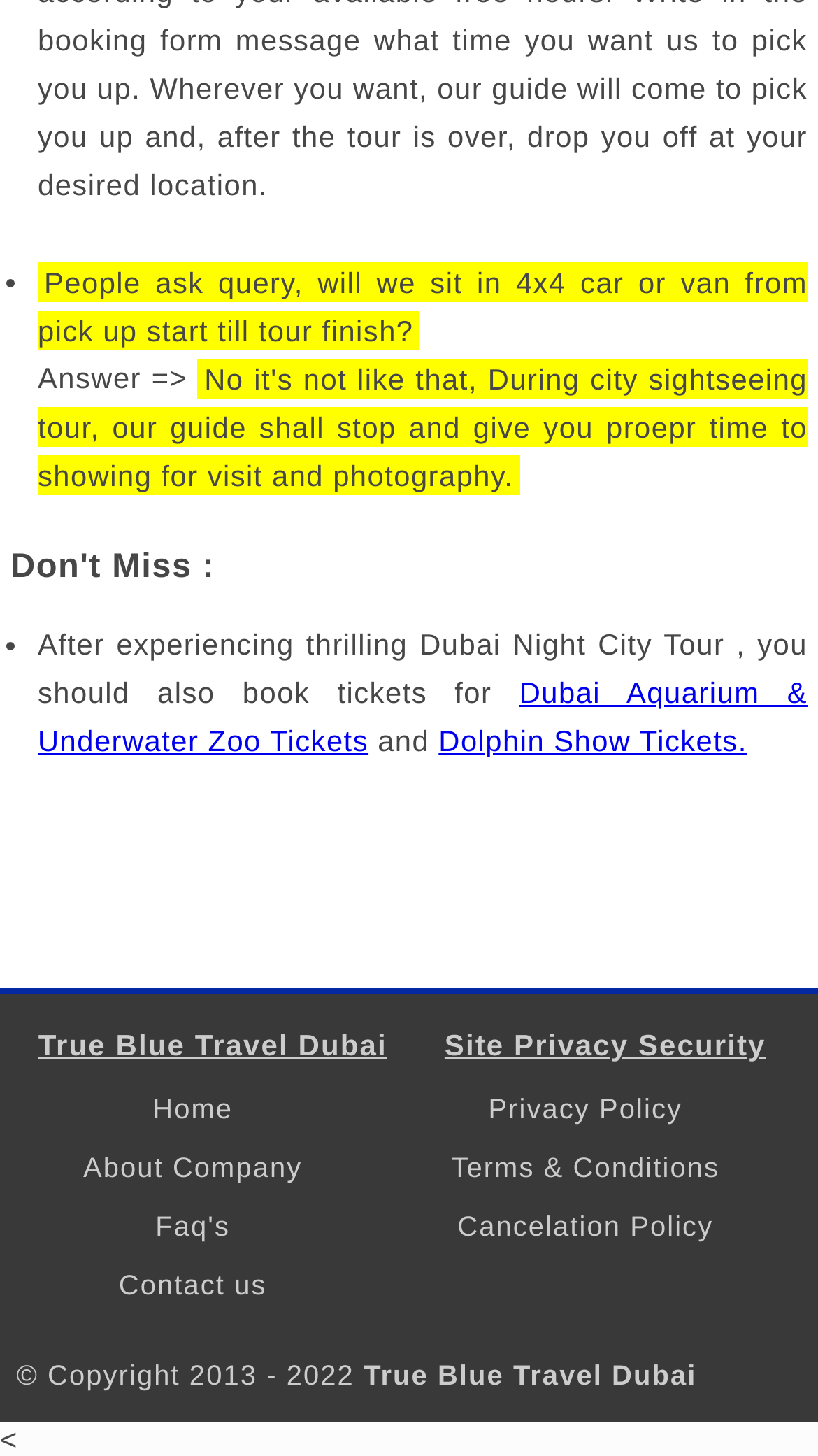Identify the bounding box coordinates of the region that needs to be clicked to carry out this instruction: "Click on 'Home'". Provide these coordinates as four float numbers ranging from 0 to 1, i.e., [left, top, right, bottom].

[0.187, 0.751, 0.285, 0.773]